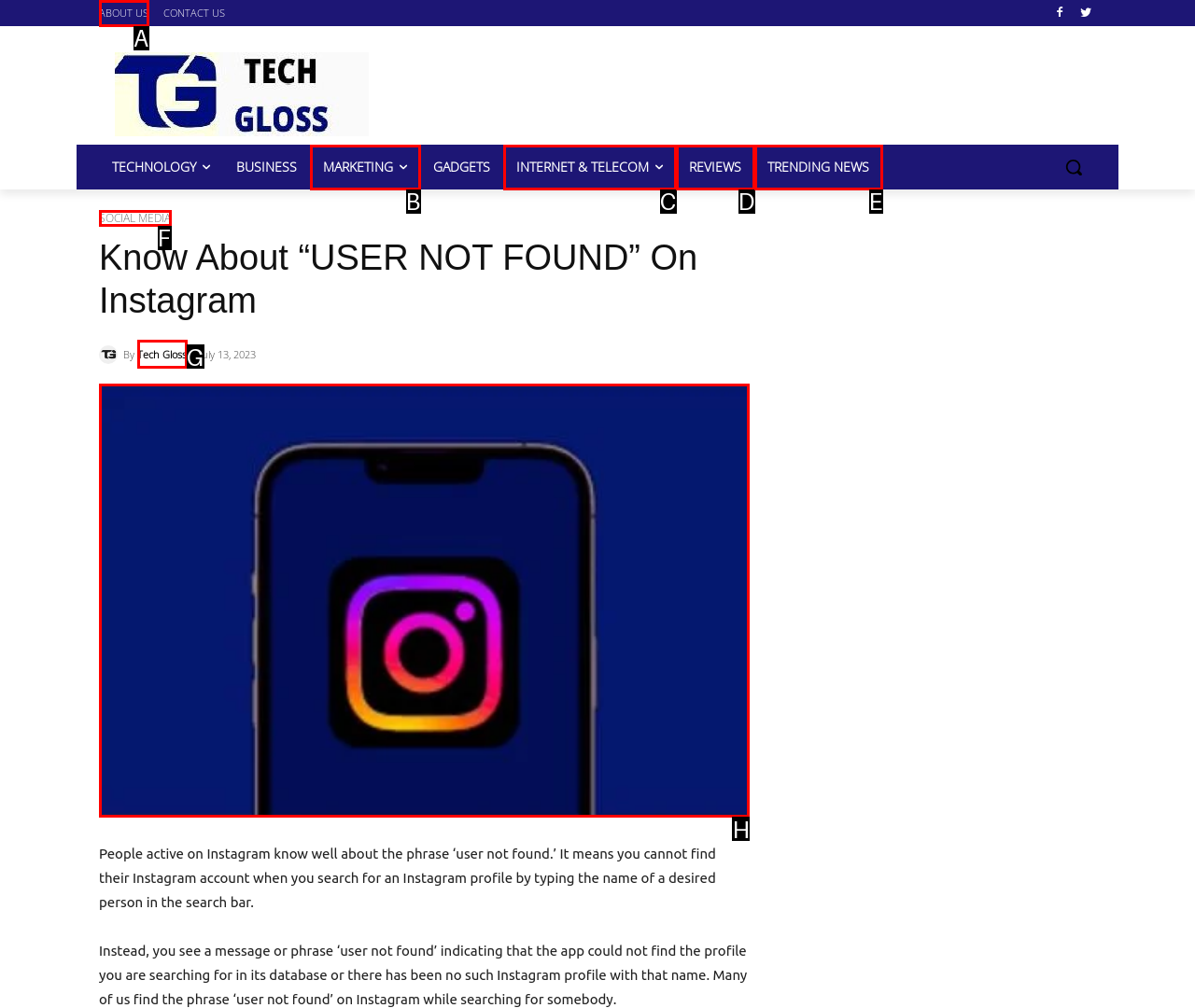Specify which UI element should be clicked to accomplish the task: Read Know About “USER NOT FOUND” On Instagram article. Answer with the letter of the correct choice.

H